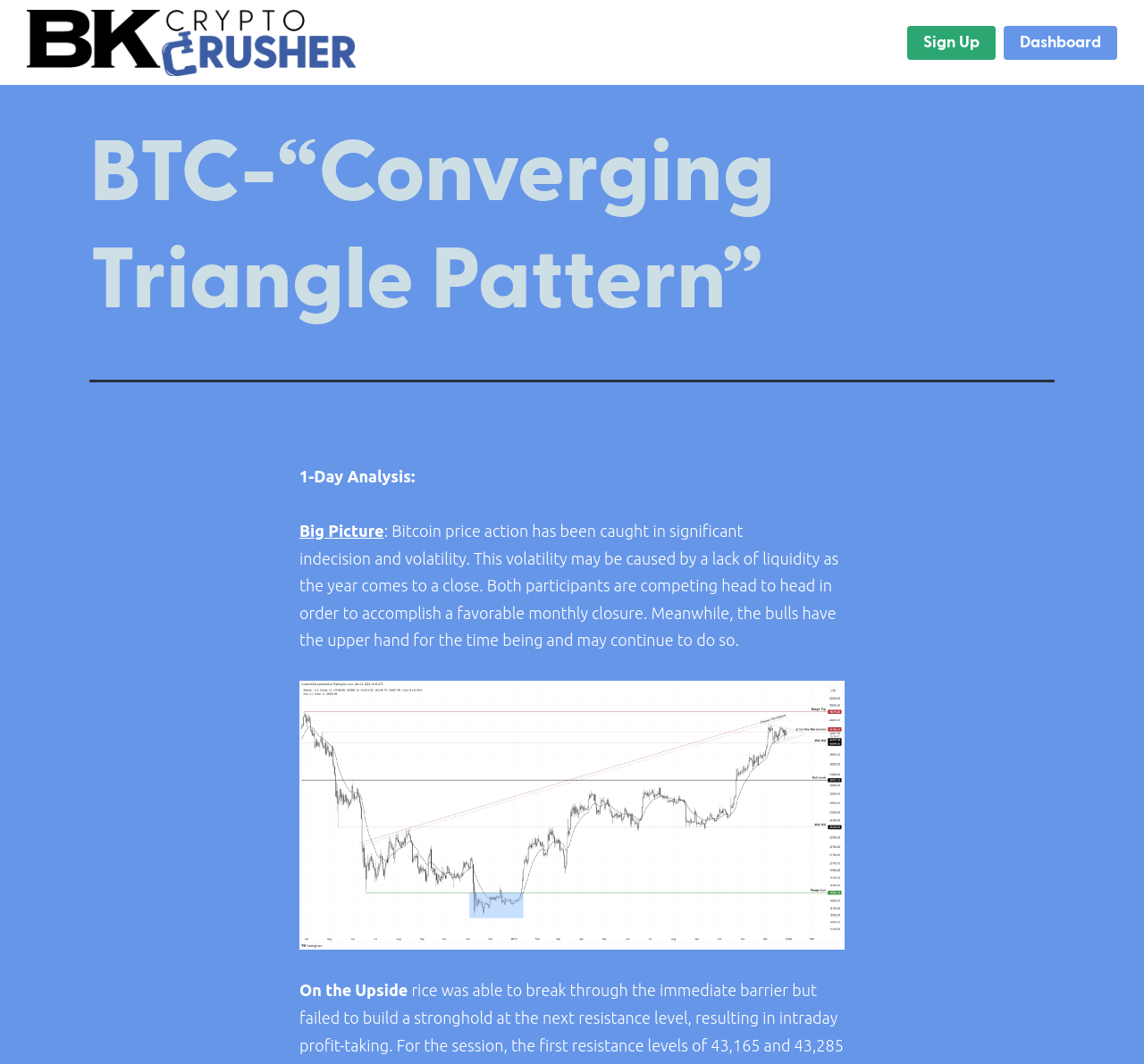What is the figure below the analysis text?
Based on the image, please offer an in-depth response to the question.

The question is asking about the figure below the analysis text. By looking at the figure element with the bounding box coordinates [0.262, 0.64, 0.738, 0.893], we can determine that the figure is likely a chart or graph related to the Bitcoin analysis.